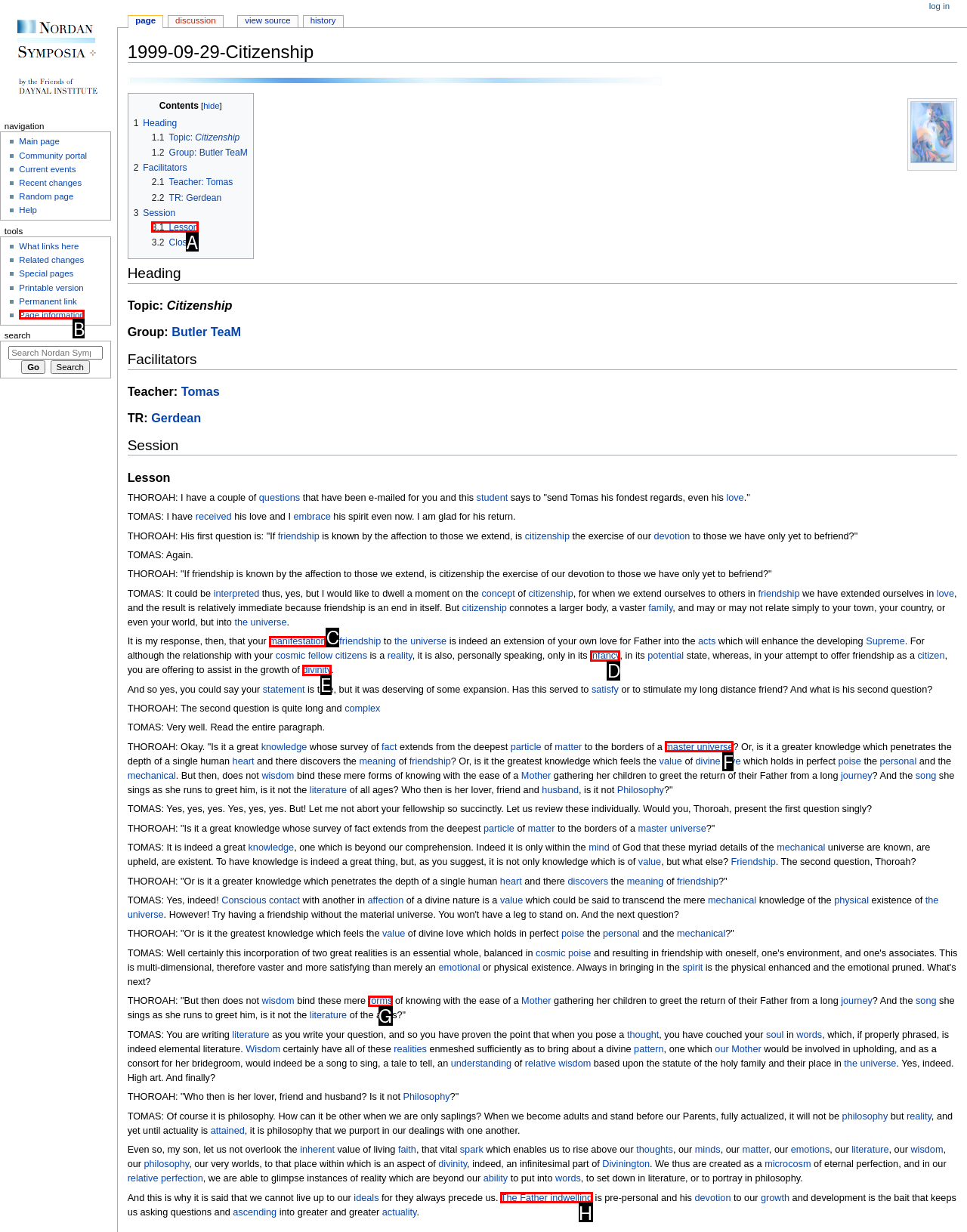Choose the option that matches the following description: 3.1 Lesson
Reply with the letter of the selected option directly.

A